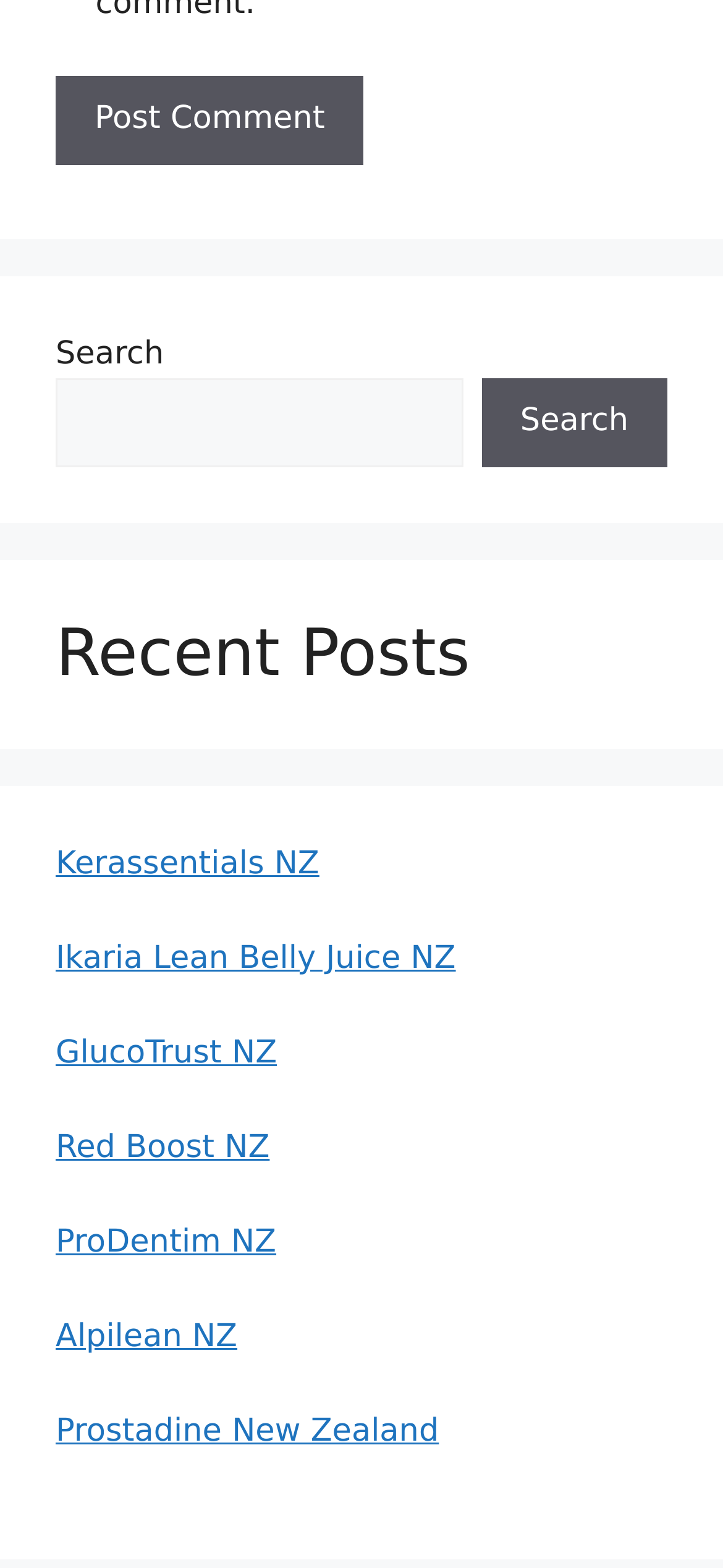Locate the bounding box coordinates of the element that should be clicked to execute the following instruction: "Visit Kerassentials NZ".

[0.077, 0.539, 0.442, 0.563]